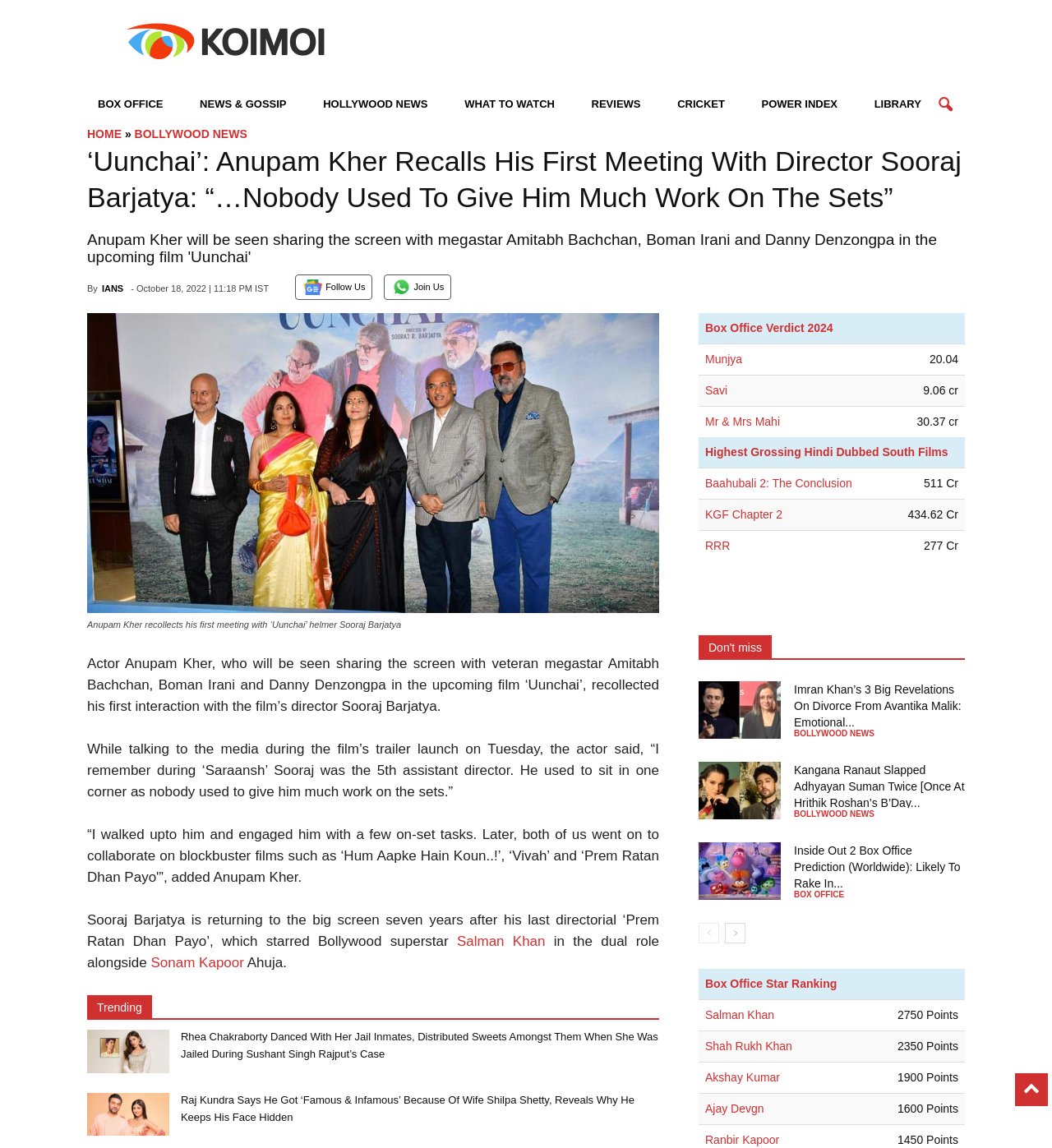What is the name of the film mentioned in the second row of the table on the right side of the webpage?
Make sure to answer the question with a detailed and comprehensive explanation.

I inferred this answer by looking at the table on the right side of the webpage, which has a grid cell with the content 'Savi' in the second row.